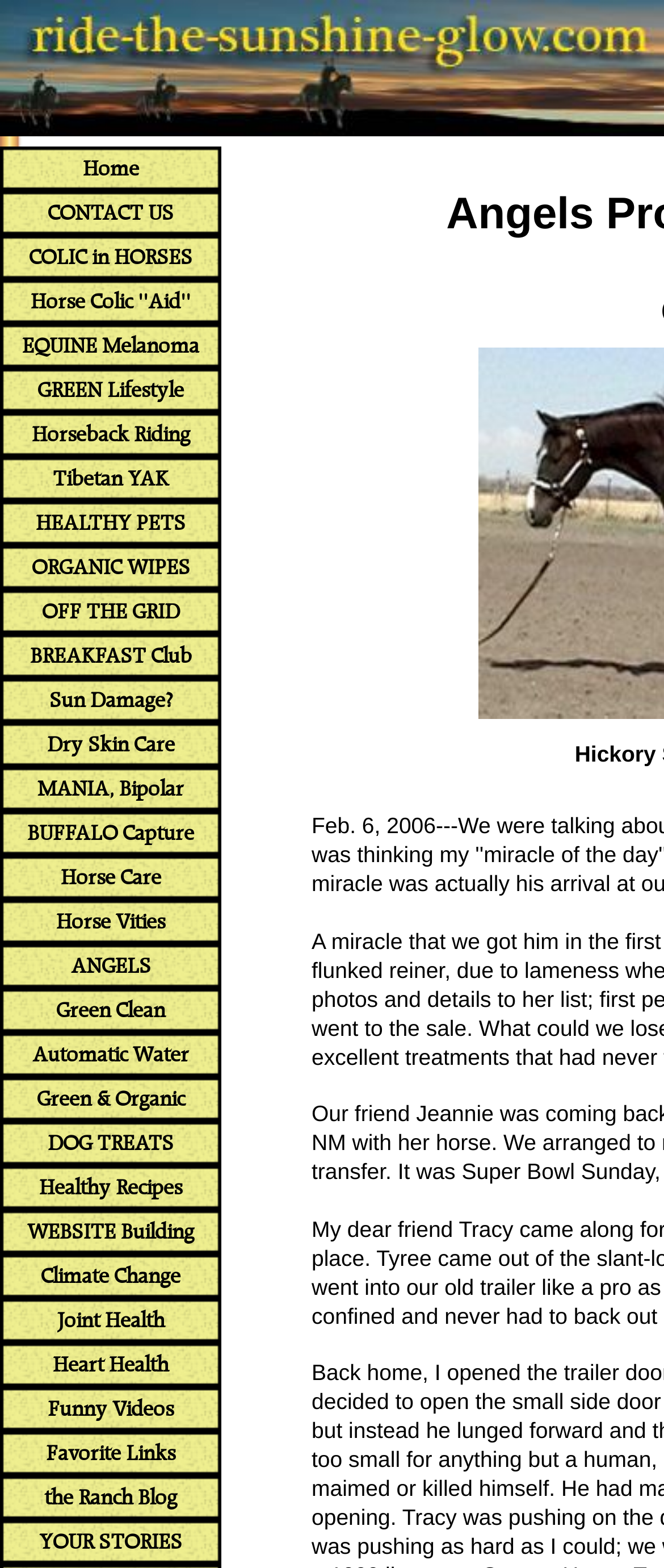Give a one-word or phrase response to the following question: What is the name of the website?

Angels Protect Horses Too